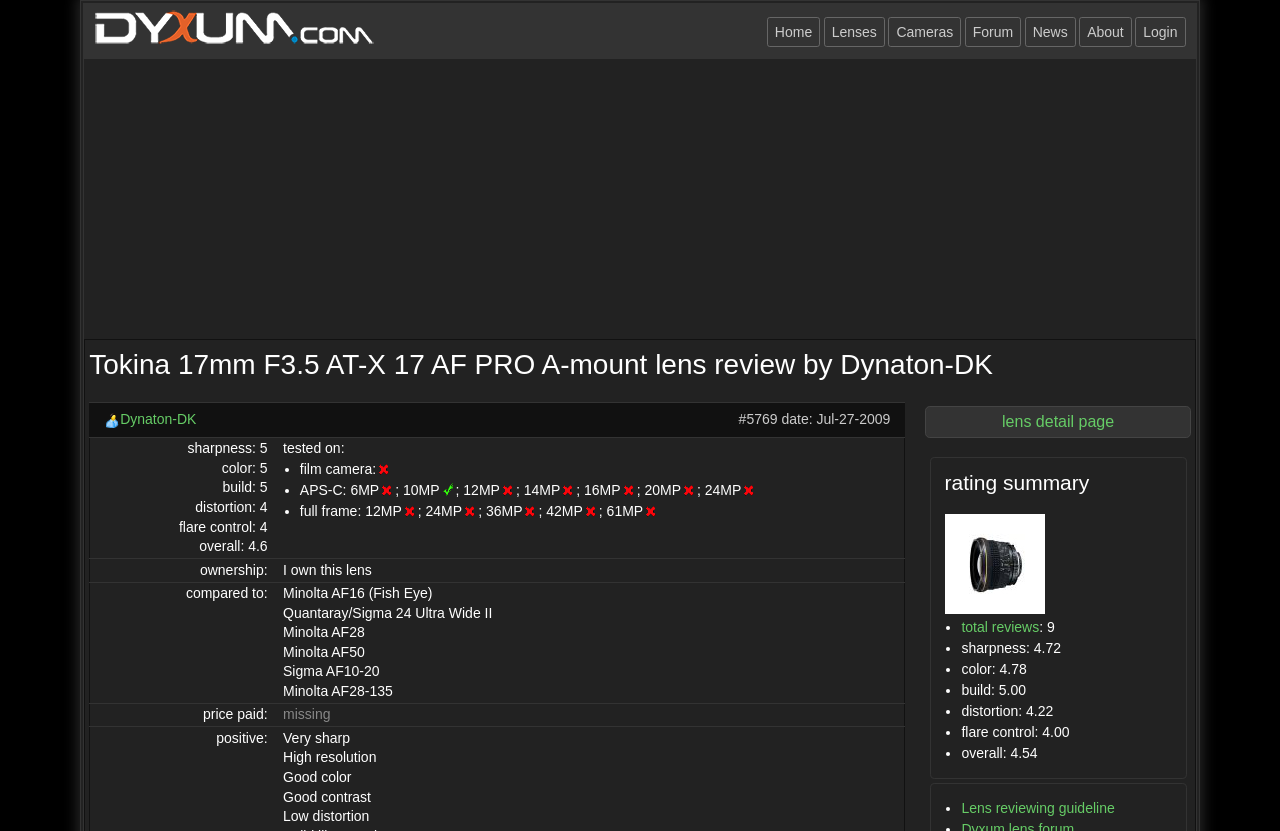Describe all visible elements and their arrangement on the webpage.

This webpage is a review of the Tokina 17mm F3.5 AT-X 17 AF PRO A-mount lens by Dynaton-DK. At the top of the page, there is a logo and a navigation menu with links to Home, Lenses, Cameras, Forum, News, and About. Below the navigation menu, there is an advertisement iframe.

The main content of the page is divided into sections. The first section displays the title of the review, "Tokina 17mm F3.5 AT-X 17 AF PRO A-mount lens review by Dynaton-DK", and the reviewer's information, including their name and date of the review.

The next section provides a summary of the lens's performance, with ratings for sharpness, color, build, distortion, flare control, and overall performance. Below this section, there is a table that lists the camera models that the lens was tested on, including film cameras, APS-C cameras, and full-frame cameras.

The following sections provide more detailed information about the lens, including the reviewer's ownership status, comparisons to other lenses, and the price paid for the lens. There is also a section that displays a rating summary, with a list of pros and cons, and a link to the lens detail page.

On the right side of the page, there is an image of the lens, and below it, there are links to total reviews and ratings for sharpness, color, build, and distortion.